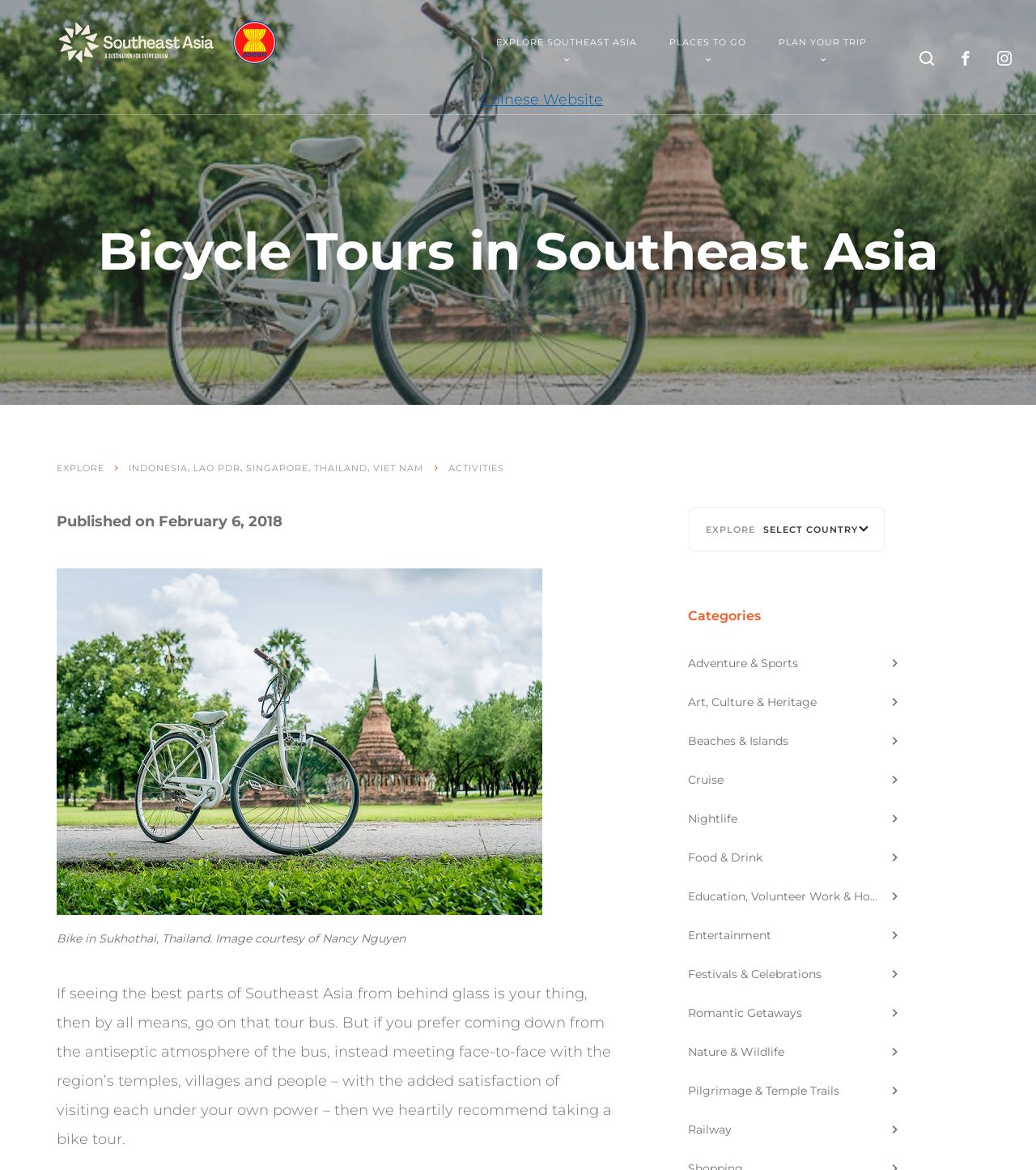Given the description of the UI element: "Explore", predict the bounding box coordinates in the form of [left, top, right, bottom], with each value being a float between 0 and 1.

[0.055, 0.395, 0.101, 0.405]